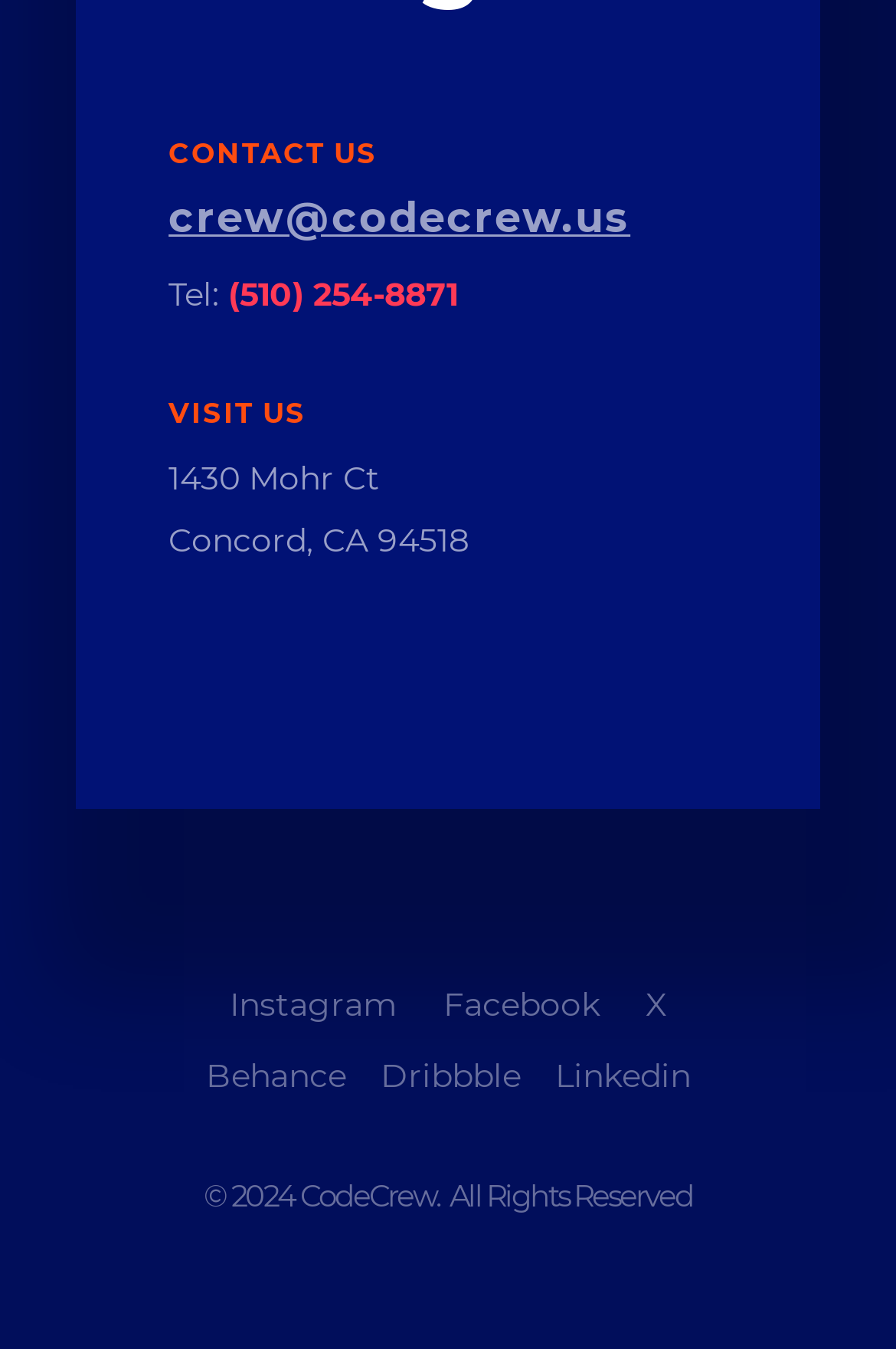Using the information in the image, give a comprehensive answer to the question: 
How many social media links are there?

I counted the social media links by looking at the bottom of the page, where I found links to Instagram, Facebook, X, Behance, Dribbble, and Linkedin.